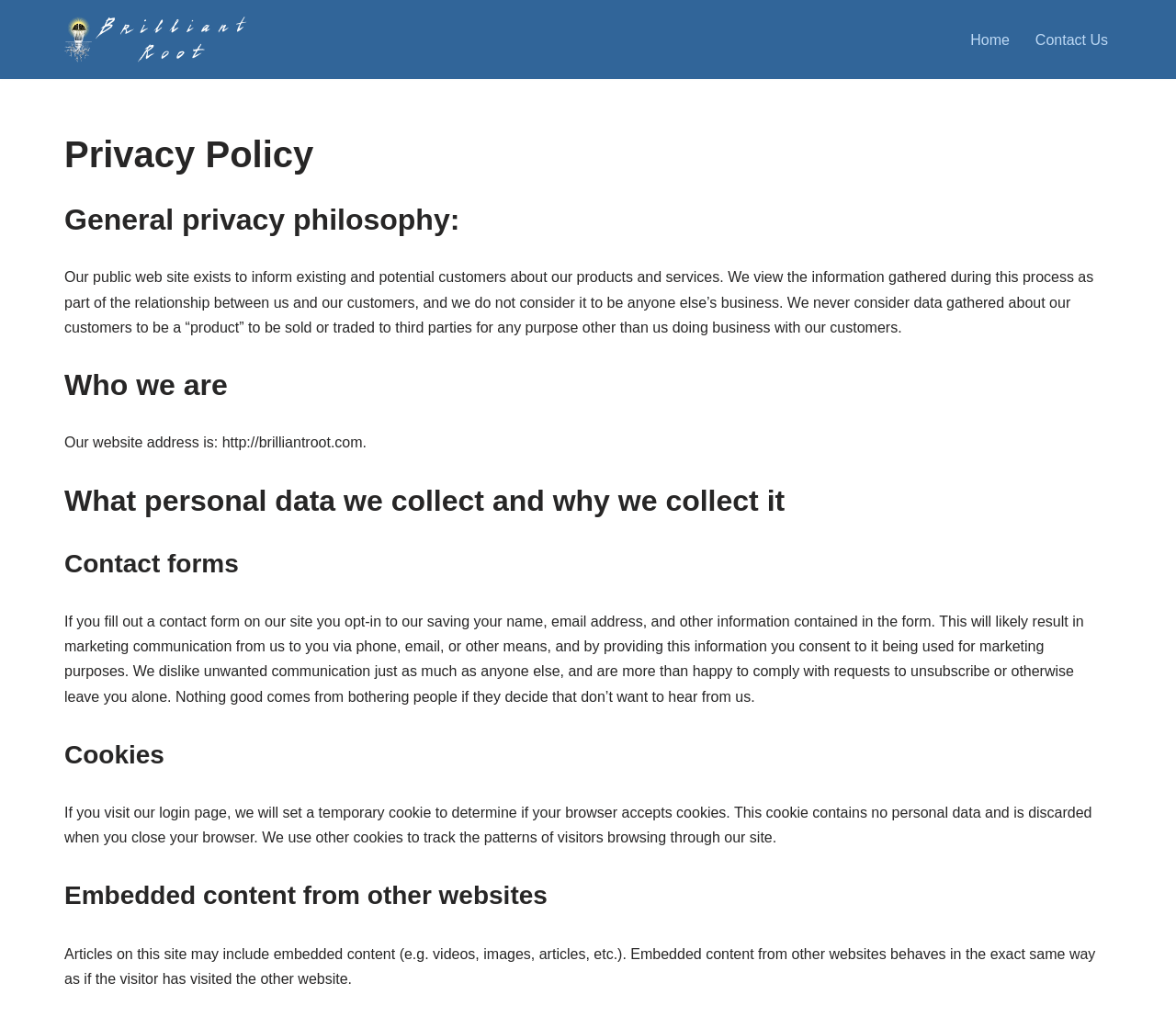Produce an extensive caption that describes everything on the webpage.

This webpage is about the Privacy Policy of BrilliantRoot, Inc. At the top left, there is a link to "Skip to content" and a link to the company's name, "BrilliantRoot, Inc.". To the right of these links, there is a navigation menu labeled "Primary Menu" with two links: "Home" and "Contact Us". 

Below the navigation menu, there is a heading that reads "Privacy Policy", followed by a section titled "General privacy philosophy:". This section contains a paragraph of text explaining the company's view on customer information and data gathering. 

Further down, there are several sections with headings such as "Who we are", "What personal data we collect and why we collect it", "Contact forms", "Cookies", and "Embedded content from other websites". Each of these sections contains a paragraph or two of text explaining the company's policies and practices related to the topic. 

The "Who we are" section provides the website's address, while the "Contact forms" section explains how the company uses the information collected from contact forms. The "Cookies" section describes the types of cookies used on the website, and the "Embedded content from other websites" section explains how embedded content from other websites behaves.